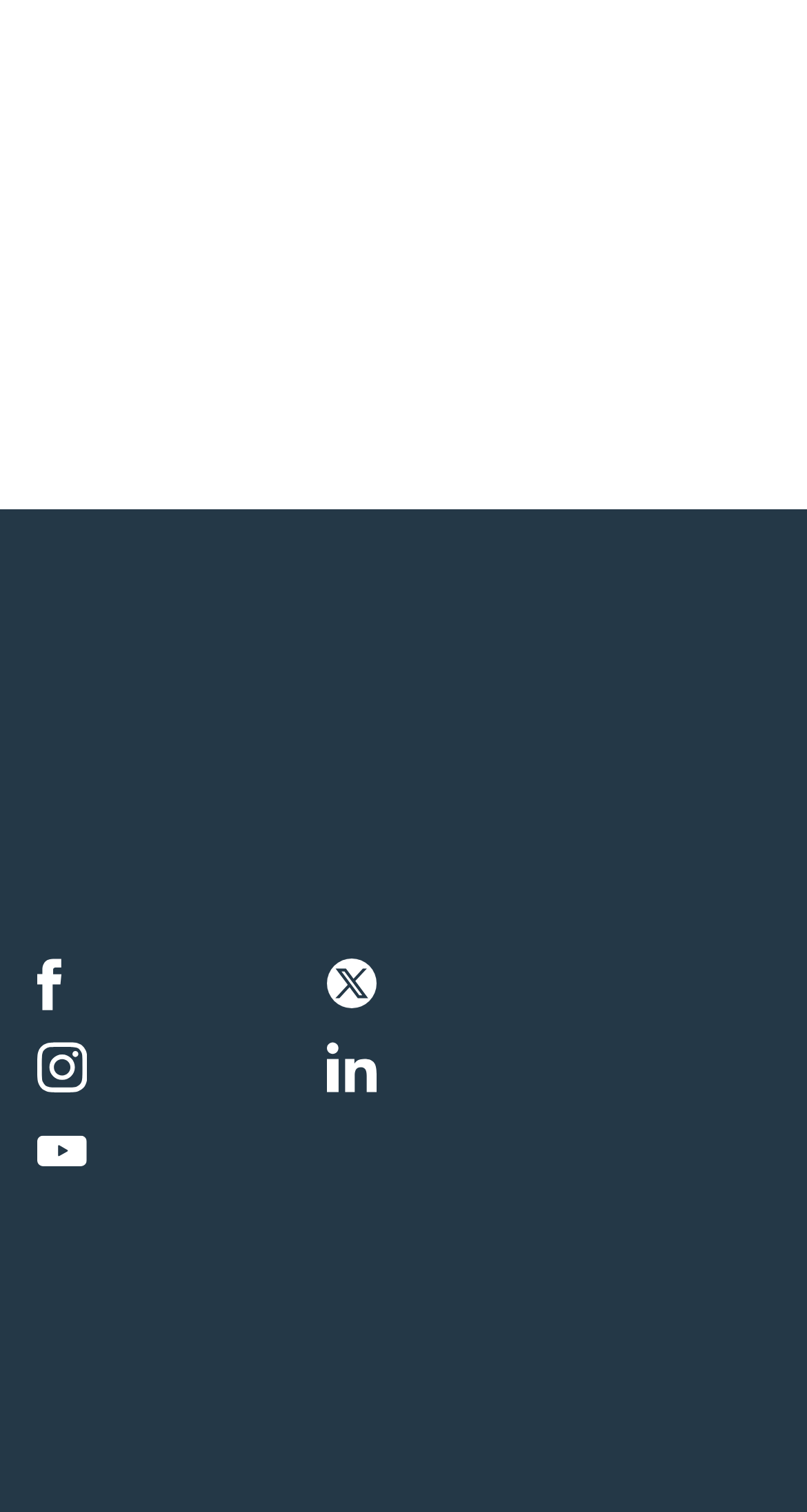How many links are there under the 'Explore' heading?
Respond to the question with a single word or phrase according to the image.

3